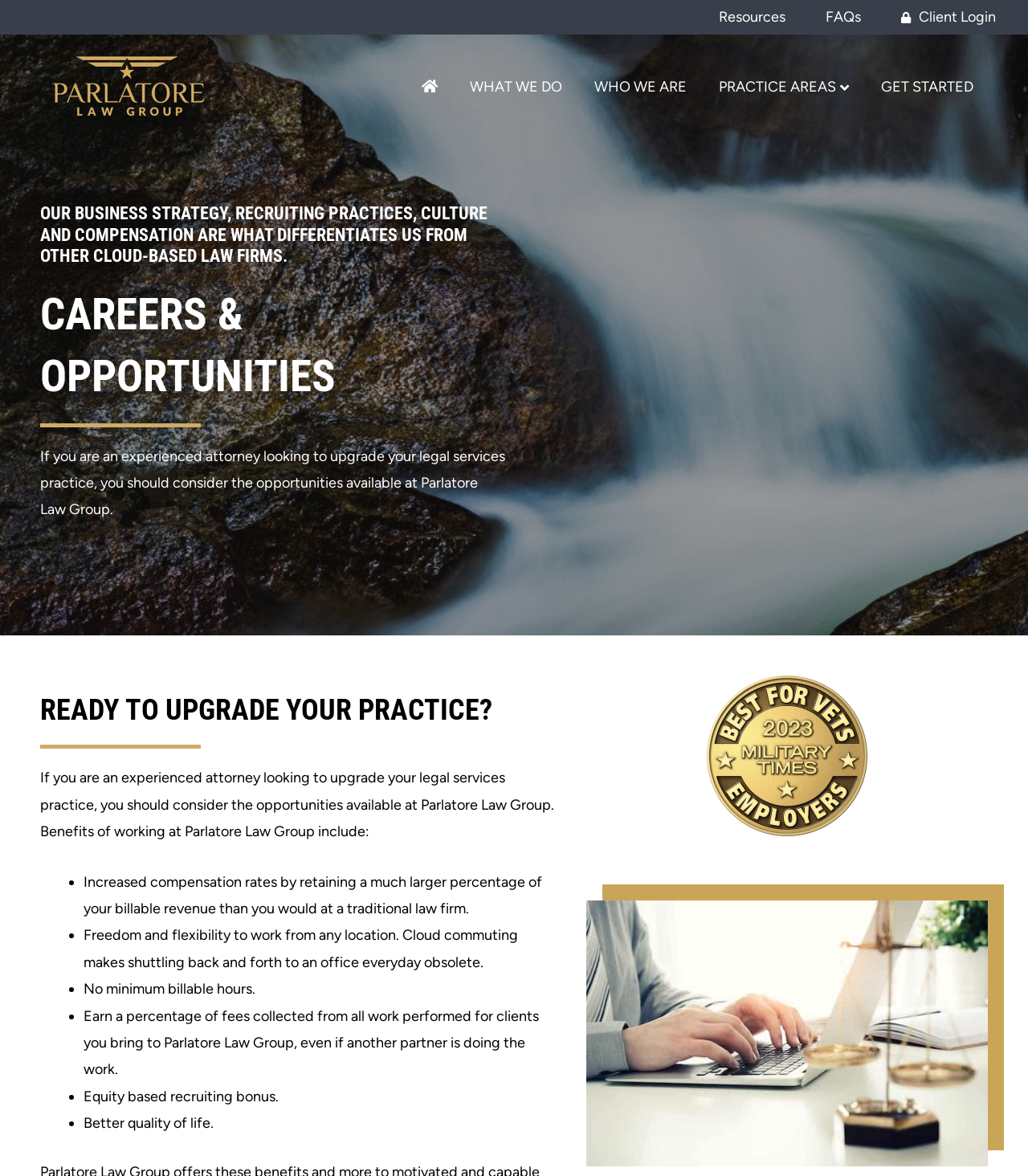Please specify the bounding box coordinates of the element that should be clicked to execute the given instruction: 'Click on the 'Resources' link'. Ensure the coordinates are four float numbers between 0 and 1, expressed as [left, top, right, bottom].

[0.699, 0.003, 0.764, 0.026]